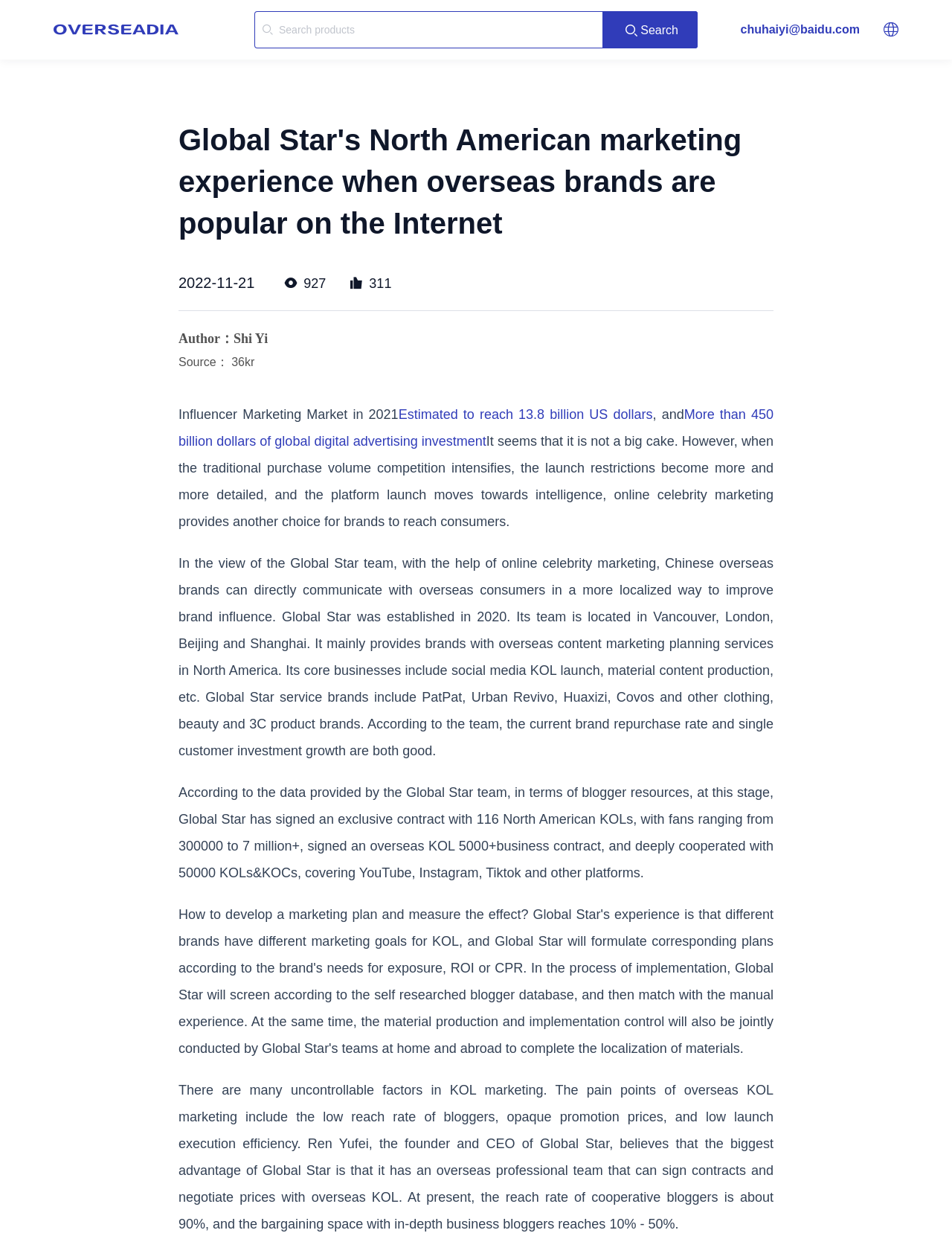What is the estimated value of the influencer marketing market in 2021?
Give a single word or phrase as your answer by examining the image.

13.8 billion US dollars